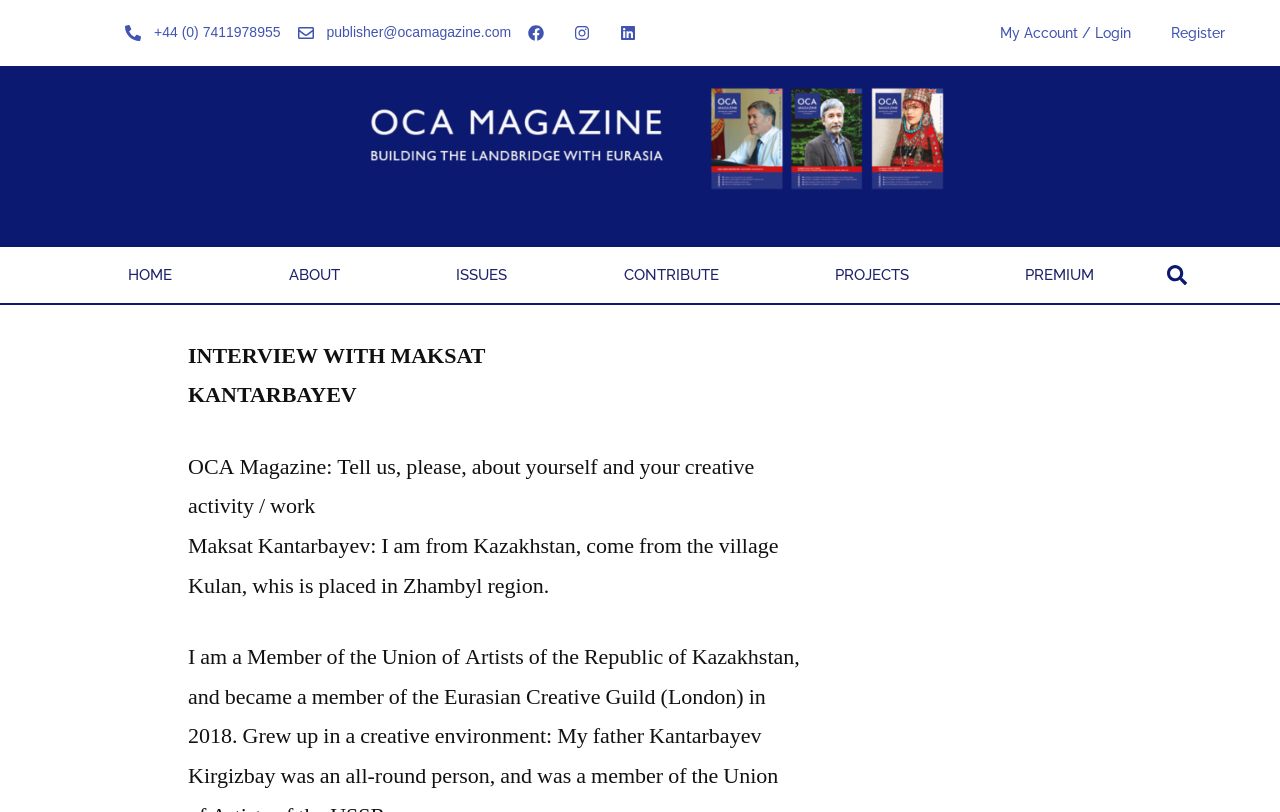Please identify the bounding box coordinates of the clickable area that will fulfill the following instruction: "search for something". The coordinates should be in the format of four float numbers between 0 and 1, i.e., [left, top, right, bottom].

[0.9, 0.313, 0.939, 0.364]